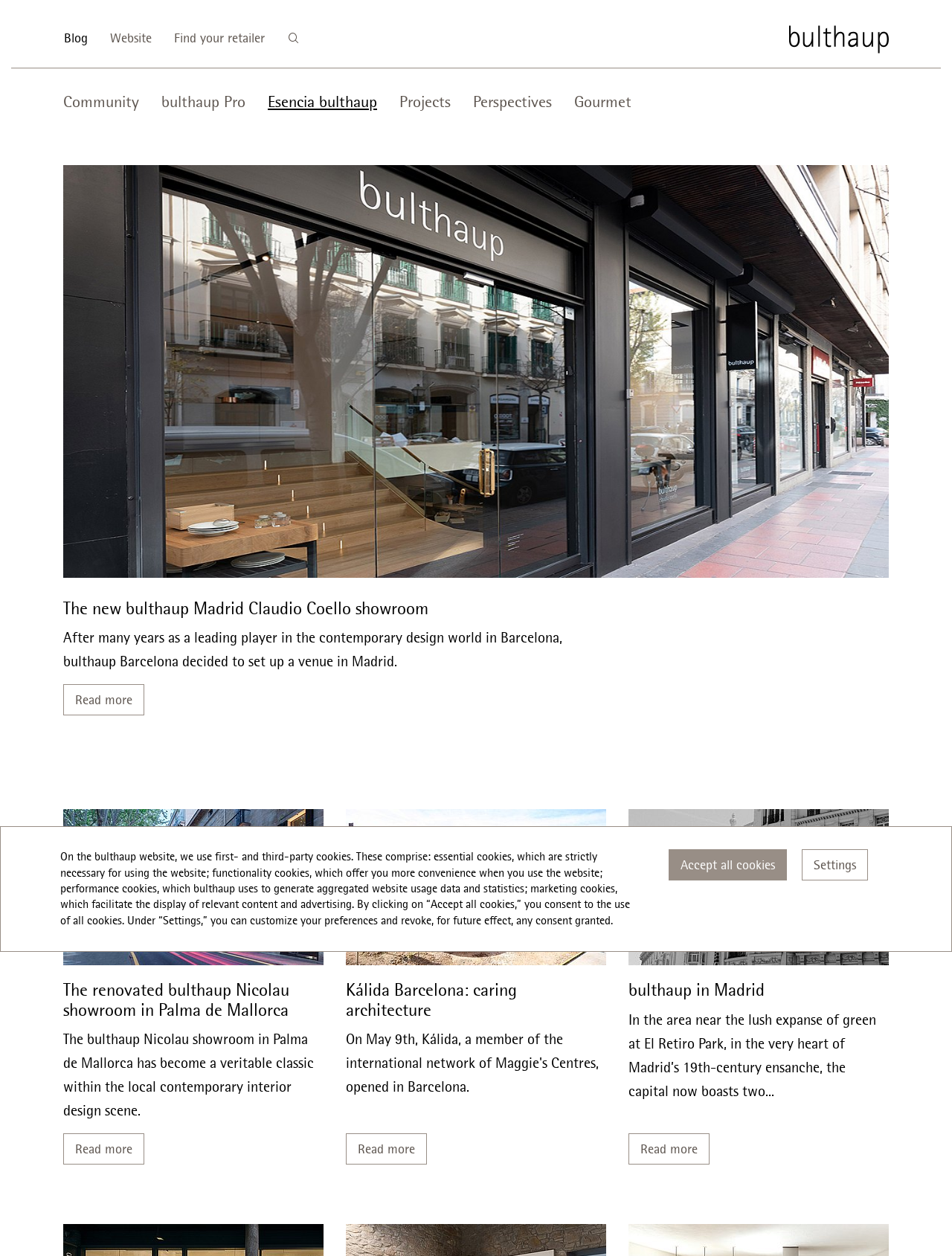Please specify the bounding box coordinates of the clickable region to carry out the following instruction: "Search for something". The coordinates should be four float numbers between 0 and 1, in the format [left, top, right, bottom].

[0.29, 0.012, 0.327, 0.048]